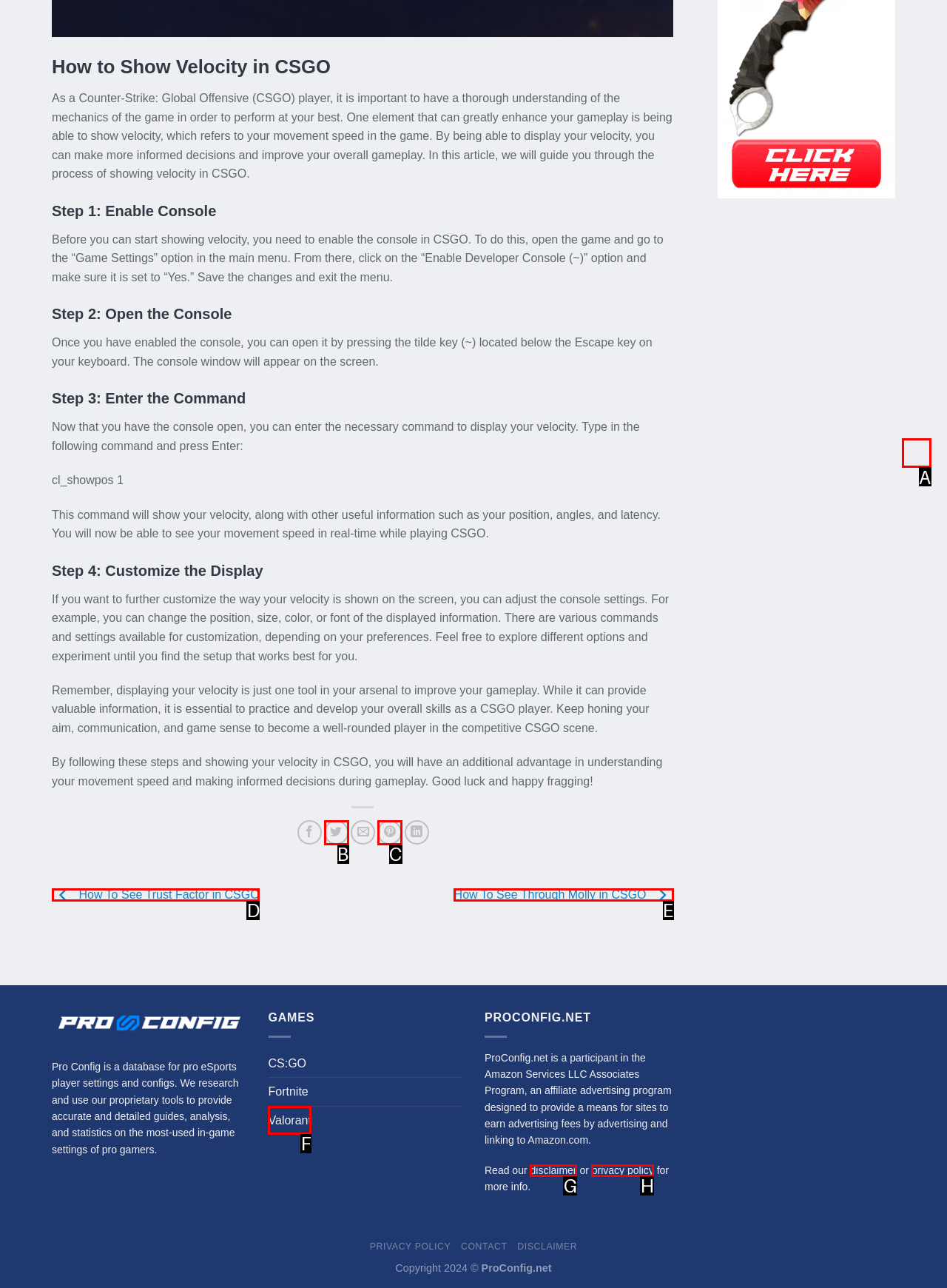Point out the HTML element that matches the following description: info@complexitydancecenter.com
Answer with the letter from the provided choices.

None